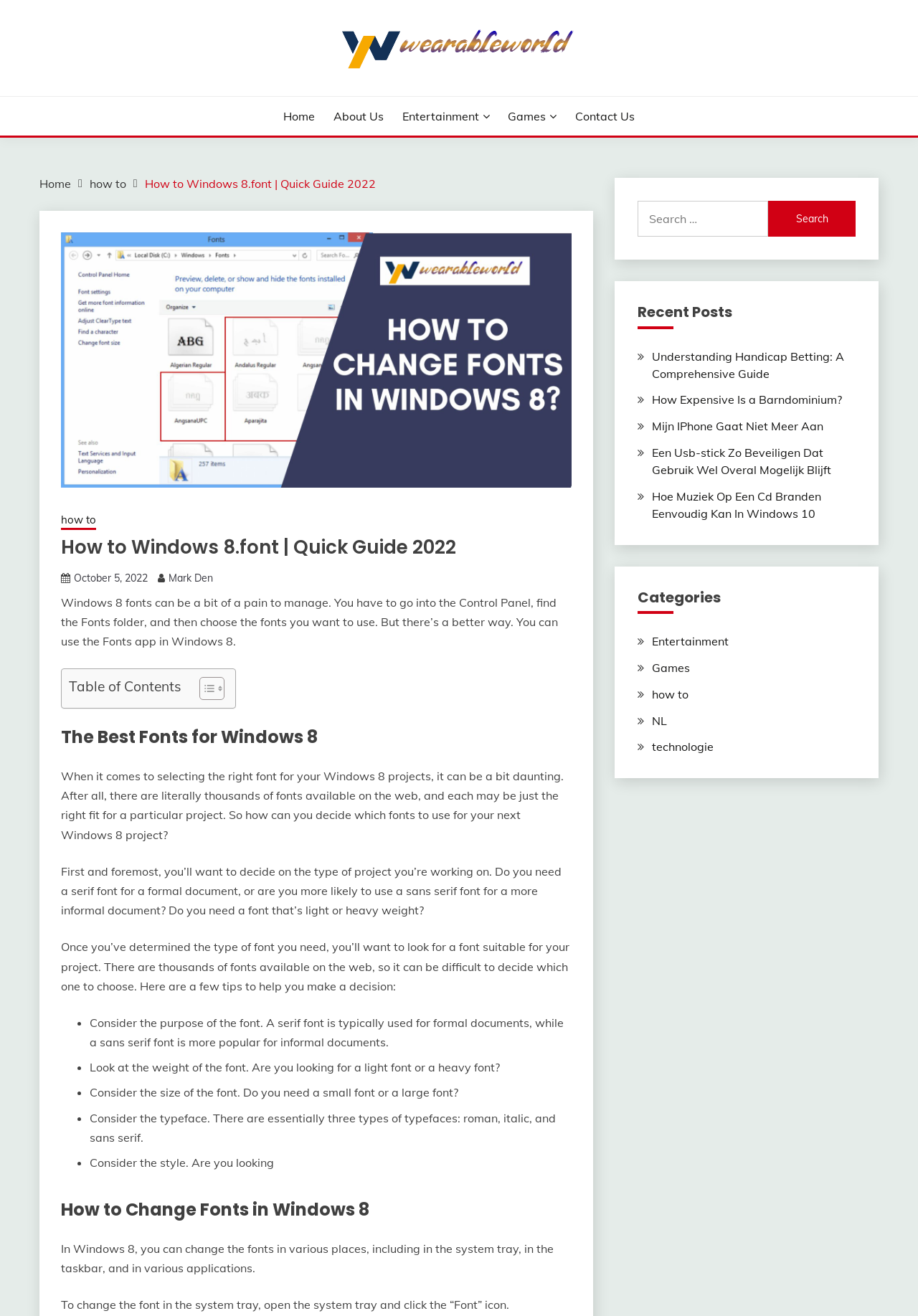Please specify the coordinates of the bounding box for the element that should be clicked to carry out this instruction: "Read the 'How to Windows 8.font | Quick Guide 2022' article". The coordinates must be four float numbers between 0 and 1, formatted as [left, top, right, bottom].

[0.158, 0.134, 0.409, 0.145]